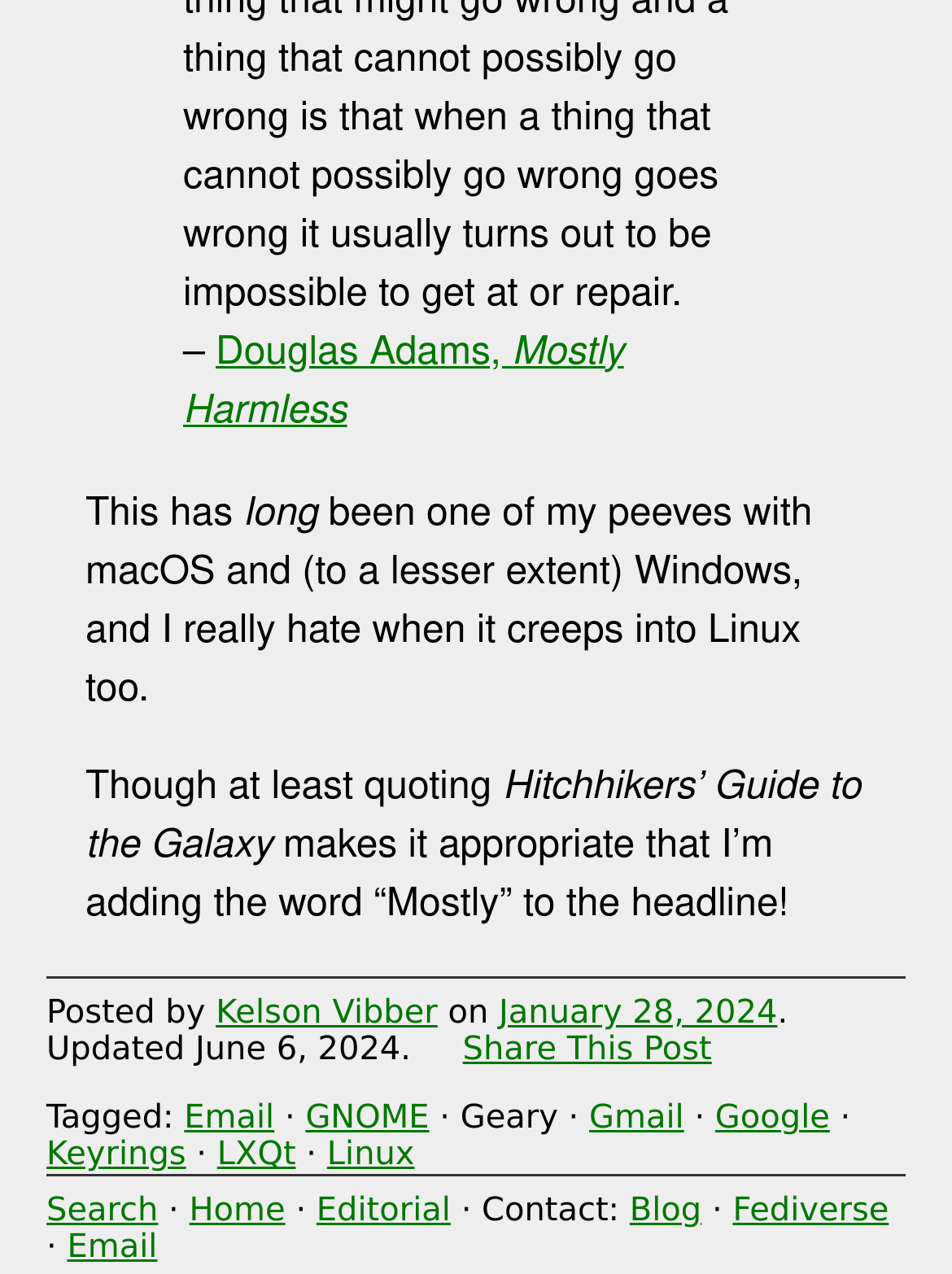Determine the bounding box coordinates of the region that needs to be clicked to achieve the task: "Go to HOME page".

None